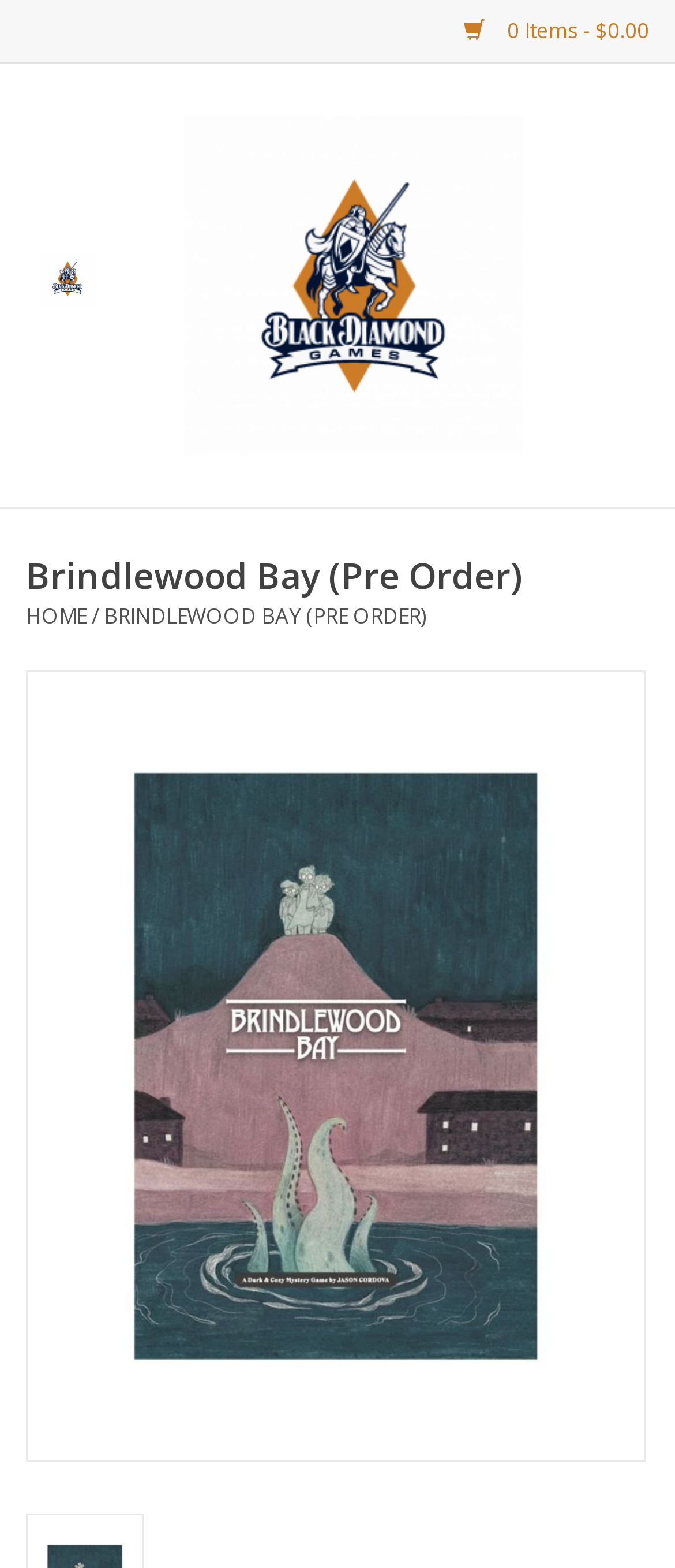Please provide a one-word or phrase answer to the question: 
How many items are in the cart?

0